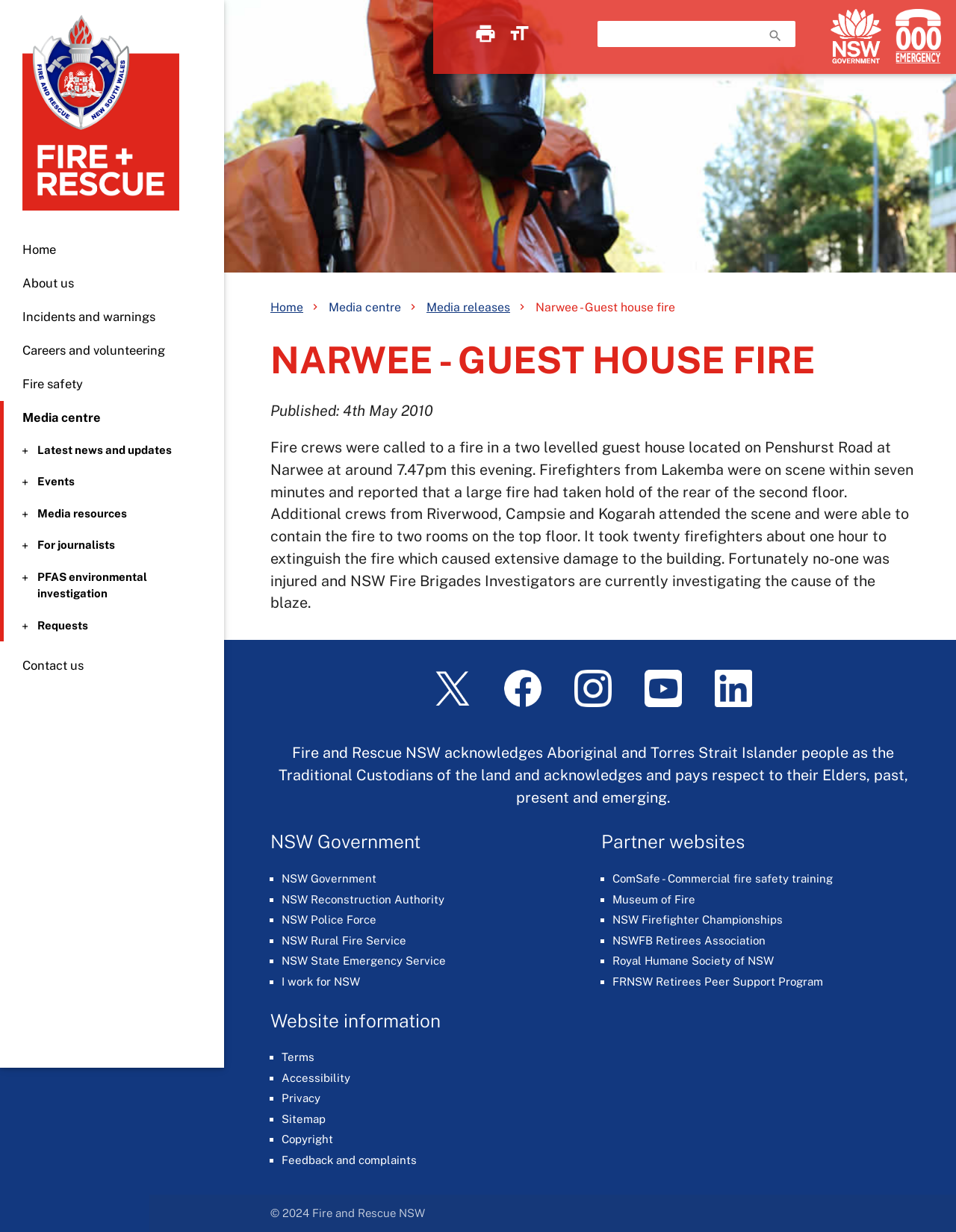Please locate the bounding box coordinates of the element that should be clicked to achieve the given instruction: "Search our website".

[0.625, 0.017, 0.832, 0.038]